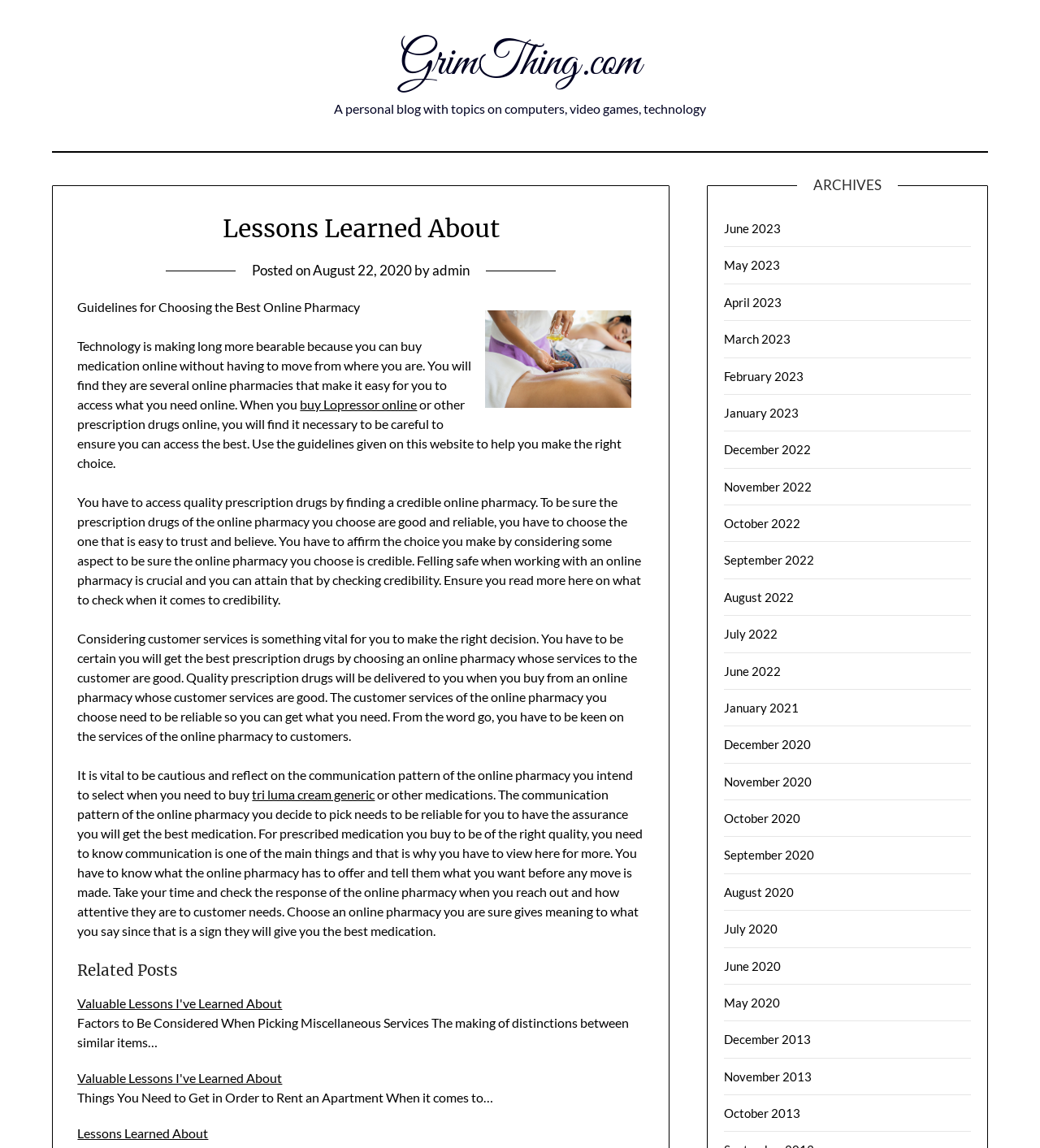Identify the bounding box coordinates of the HTML element based on this description: "Valuable Lessons I've Learned About".

[0.075, 0.932, 0.271, 0.946]